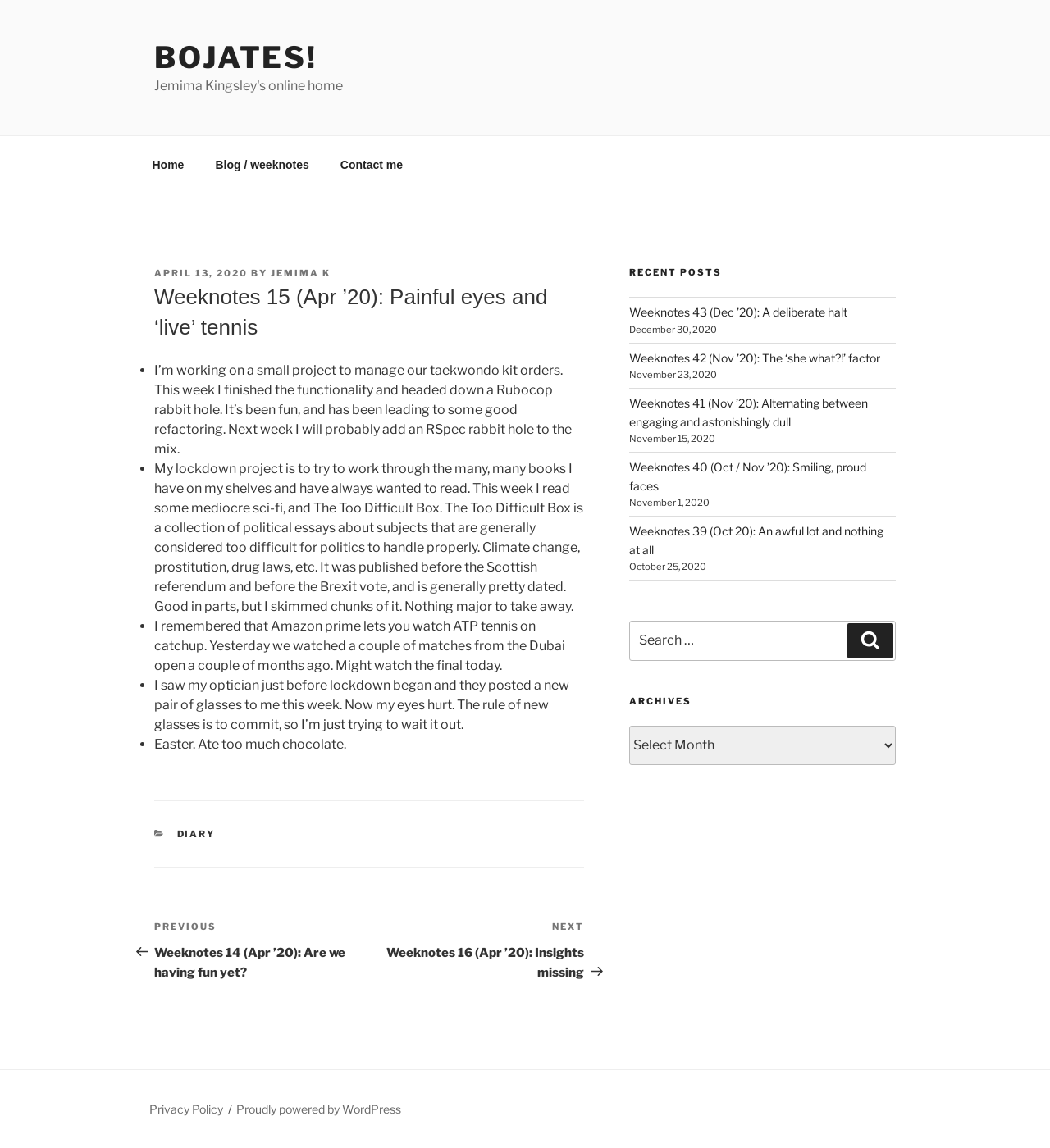What is the author of the current post?
Give a detailed explanation using the information visible in the image.

The author of the current post can be found in the header section of the article, where it says 'POSTED ON APRIL 13, 2020 BY JEMIMA K'.